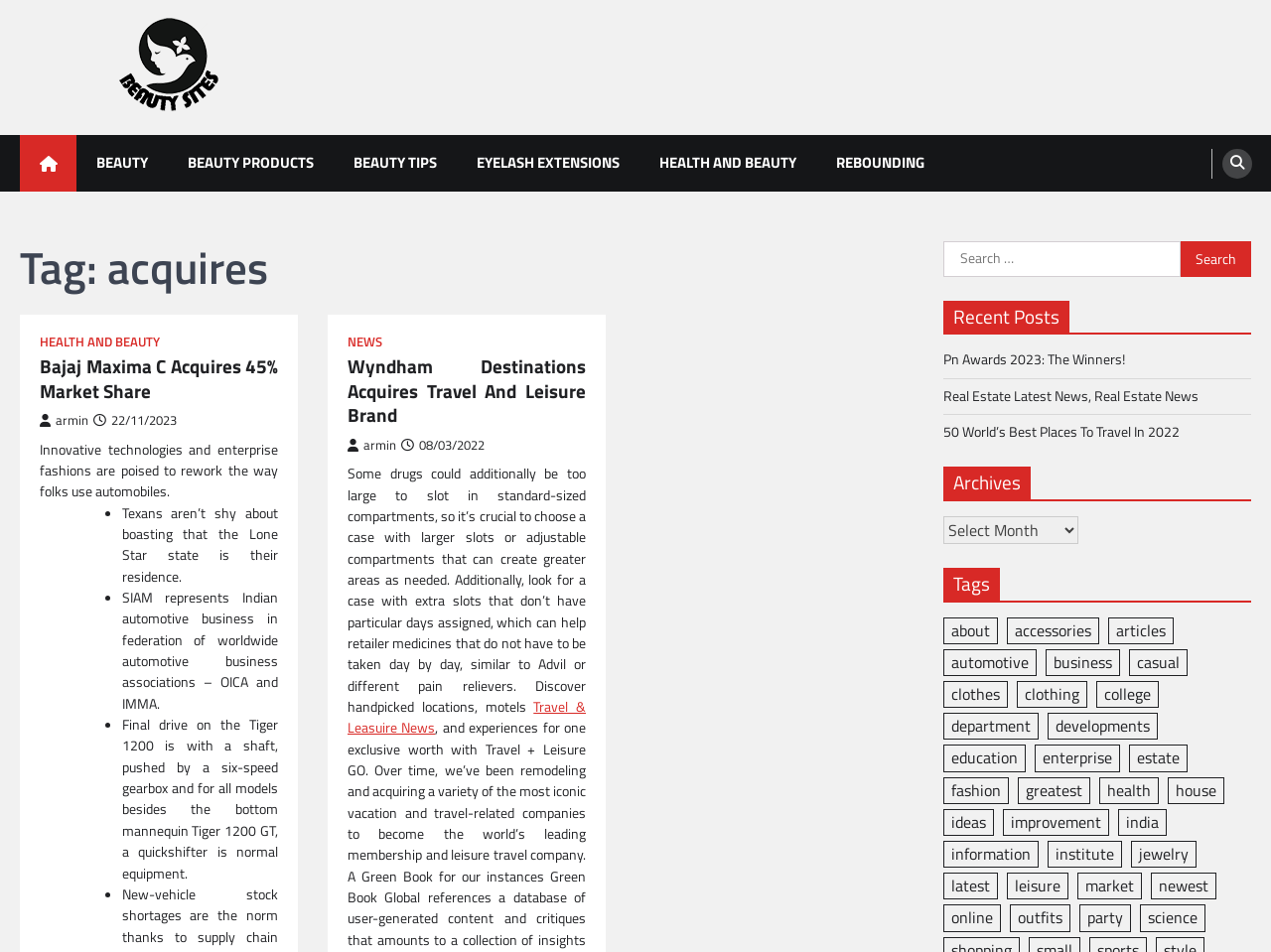Provide a comprehensive description of the webpage.

The webpage is titled "acquires Archives - Beauty's" and has a prominent link to "Beauty's" at the top left corner, accompanied by an image with the same name. Below this, there is a horizontal navigation menu with links to "BEAUTY", "BEAUTY PRODUCTS", "BEAUTY TIPS", and more.

To the right of the navigation menu, there is a search bar with a search icon and a button labeled "Search". Below the search bar, there are three sections: "Recent Posts", "Archives", and "Tags". The "Recent Posts" section lists several links to news articles, including "Pn Awards 2023: The Winners!", "Real Estate Latest News, Real Estate News", and "50 World’s Best Places To Travel In 2022". The "Archives" section has a dropdown menu, and the "Tags" section lists numerous links to categories such as "about", "accessories", "articles", and more, each with a number of items in parentheses.

The main content of the webpage is divided into two columns. The left column has a heading "Tag: acquires" and lists several news articles, each with a title, a link, and a brief summary. The articles are related to acquisitions in various industries, such as beauty, health, and automotive. The right column has a heading "Search for:" and a search box, followed by a list of links to news articles and categories.

There are a total of 165 links on the webpage, including navigation links, article links, and category links. The webpage has a clean and organized layout, making it easy to navigate and find relevant information.